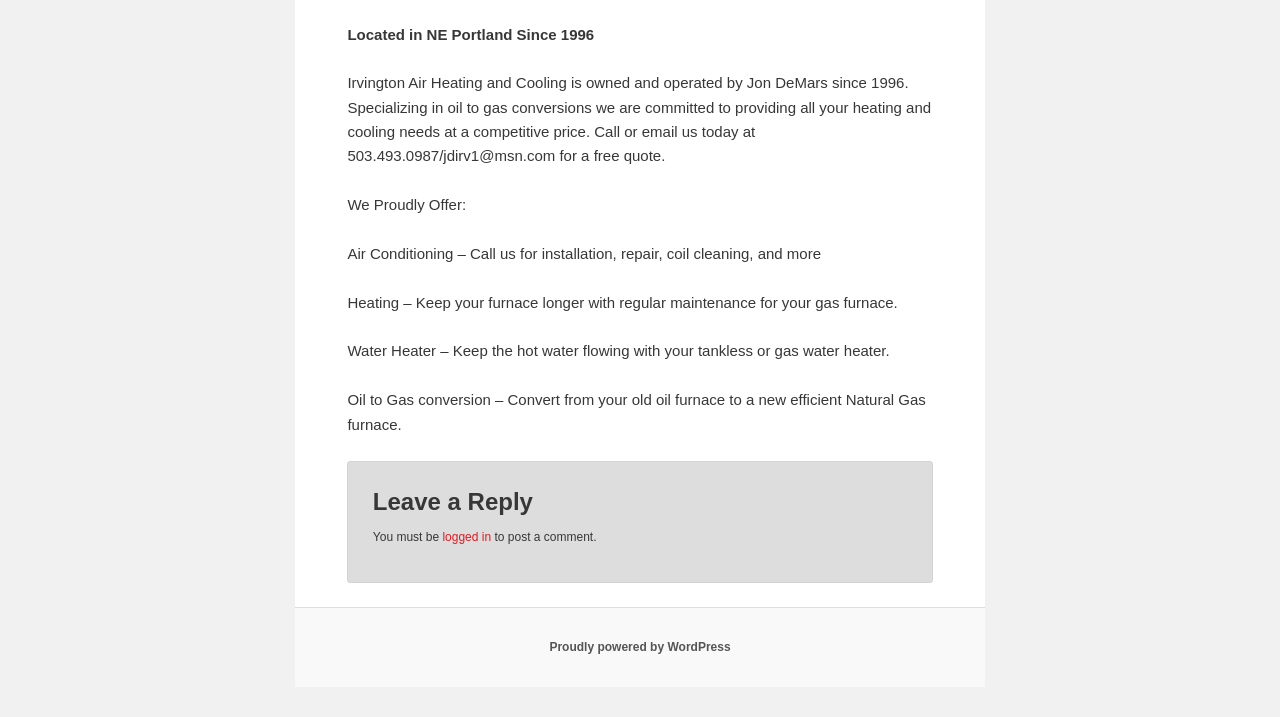What services does the company offer?
Using the image, respond with a single word or phrase.

Air Conditioning, Heating, Water Heater, Oil to Gas conversion